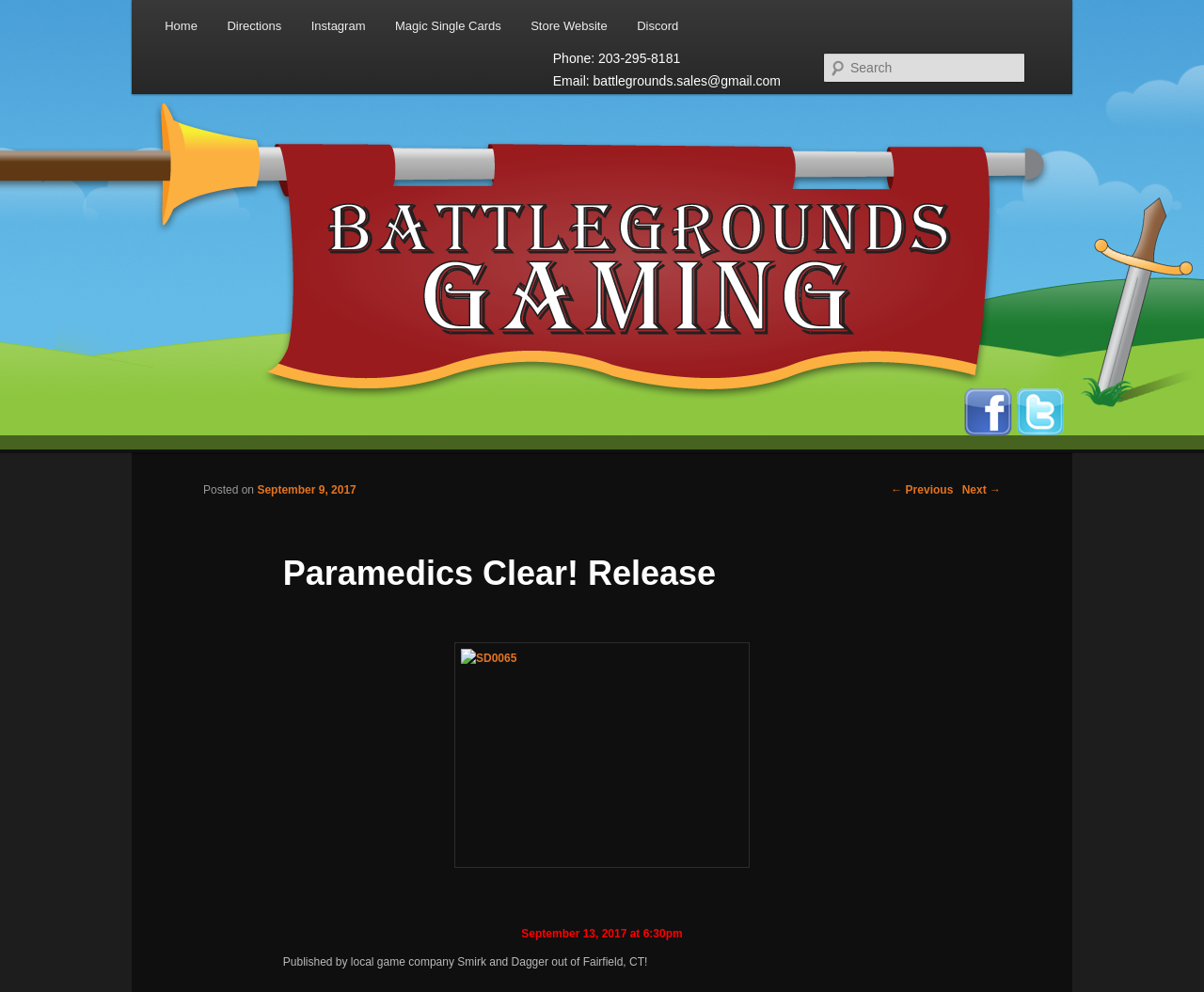Find and indicate the bounding box coordinates of the region you should select to follow the given instruction: "Visit Instagram".

[0.246, 0.005, 0.316, 0.048]